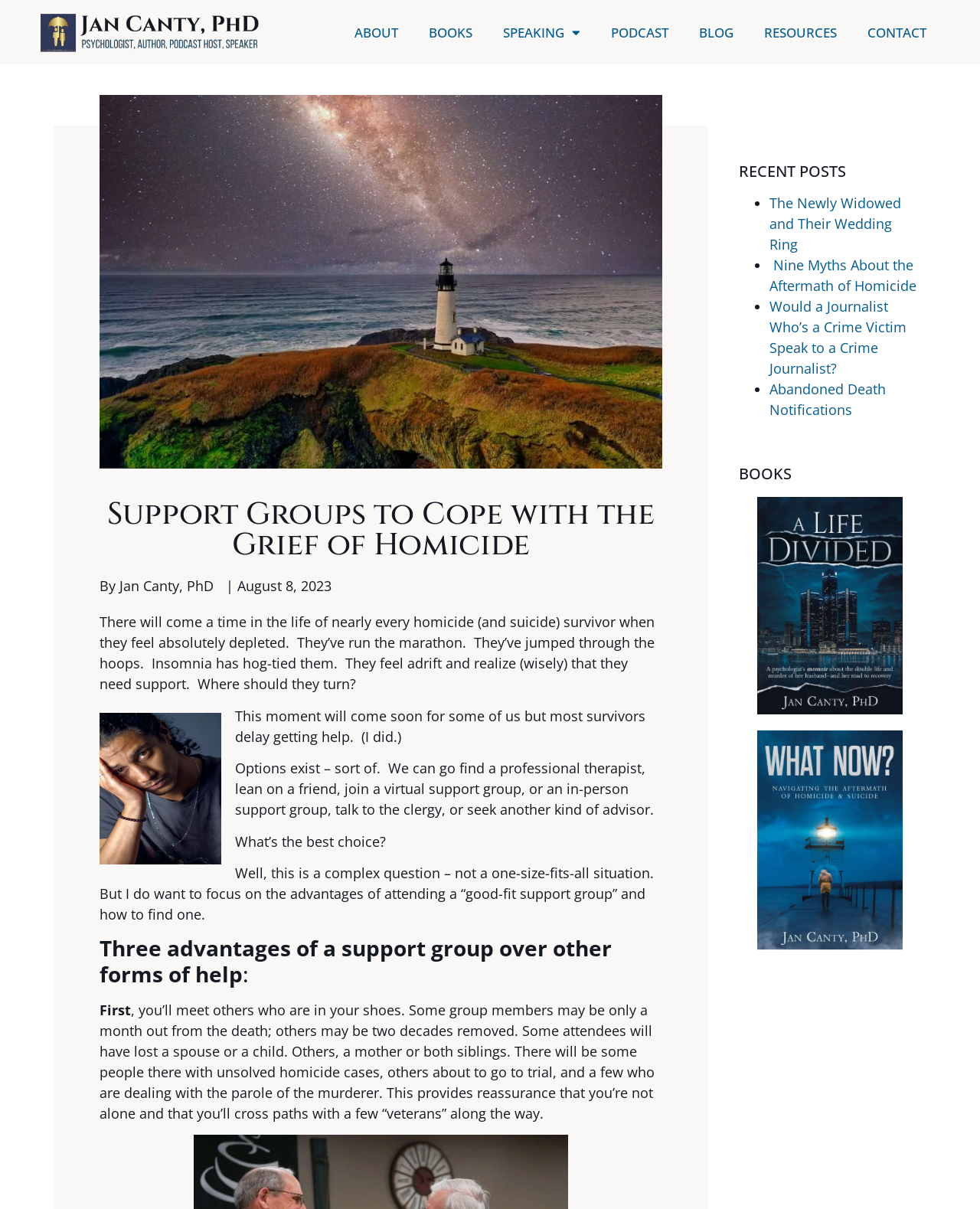Locate the bounding box coordinates of the clickable part needed for the task: "Read the blog post titled 'The Newly Widowed and Their Wedding Ring'".

[0.785, 0.16, 0.92, 0.209]